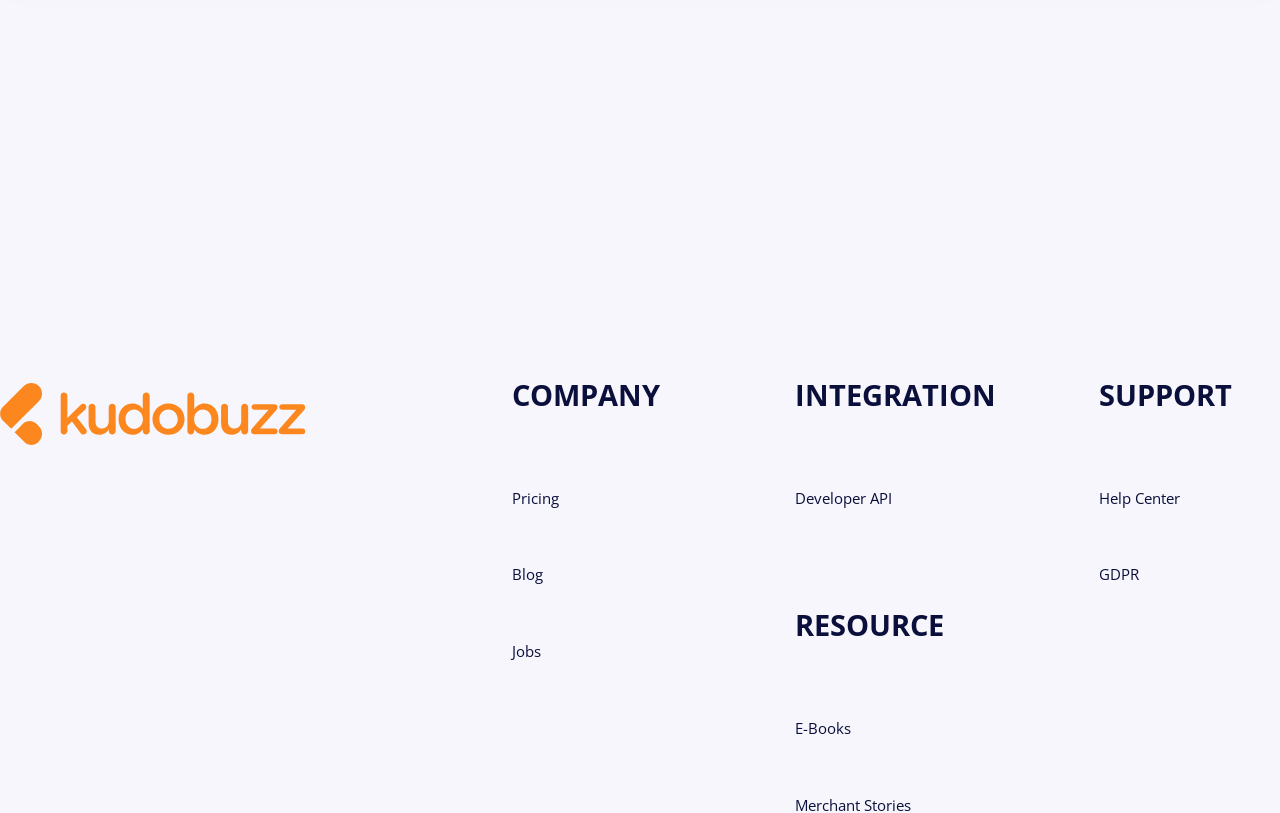What is the second link under COMPANY?
Answer the question with as much detail as you can, using the image as a reference.

Under the COMPANY category, I can see that the first link is empty, and the second link is 'Pricing'. This is determined by examining the bounding box coordinates and the OCR text of each element.